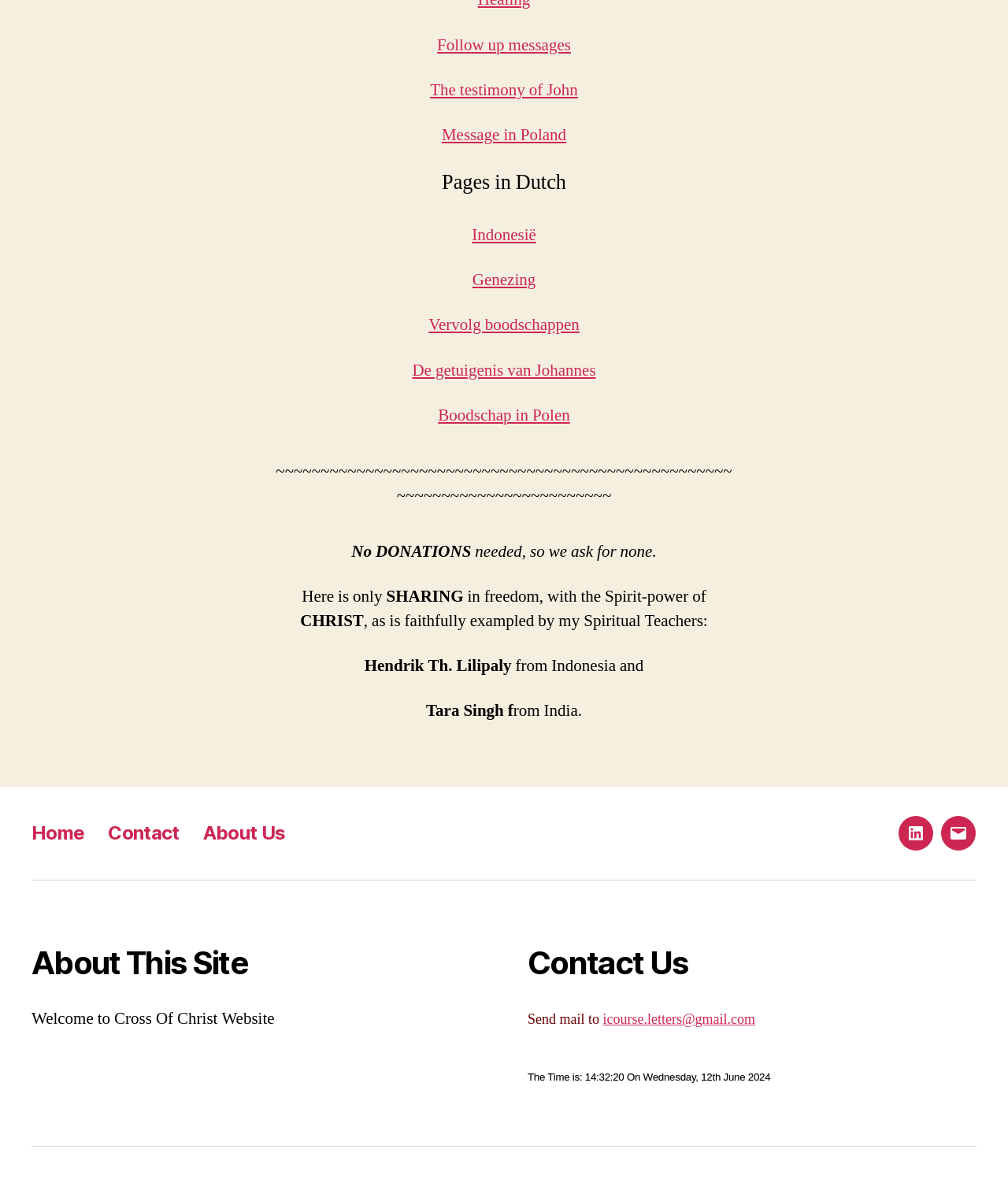Please identify the bounding box coordinates of the element's region that needs to be clicked to fulfill the following instruction: "Contact via 'Email'". The bounding box coordinates should consist of four float numbers between 0 and 1, i.e., [left, top, right, bottom].

[0.934, 0.692, 0.968, 0.721]